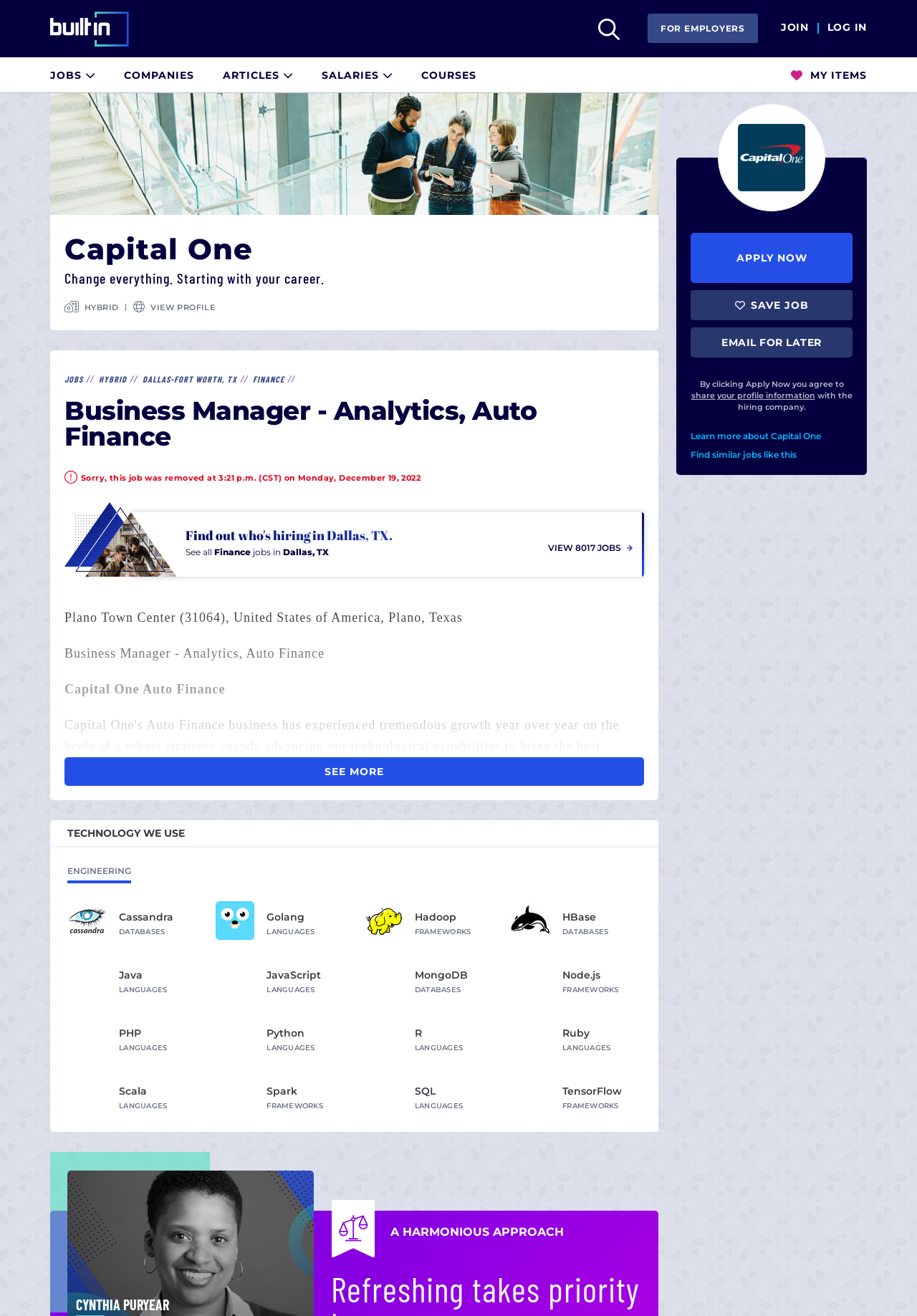Find the bounding box of the UI element described as follows: "Find similar jobs like this".

[0.753, 0.341, 0.93, 0.35]